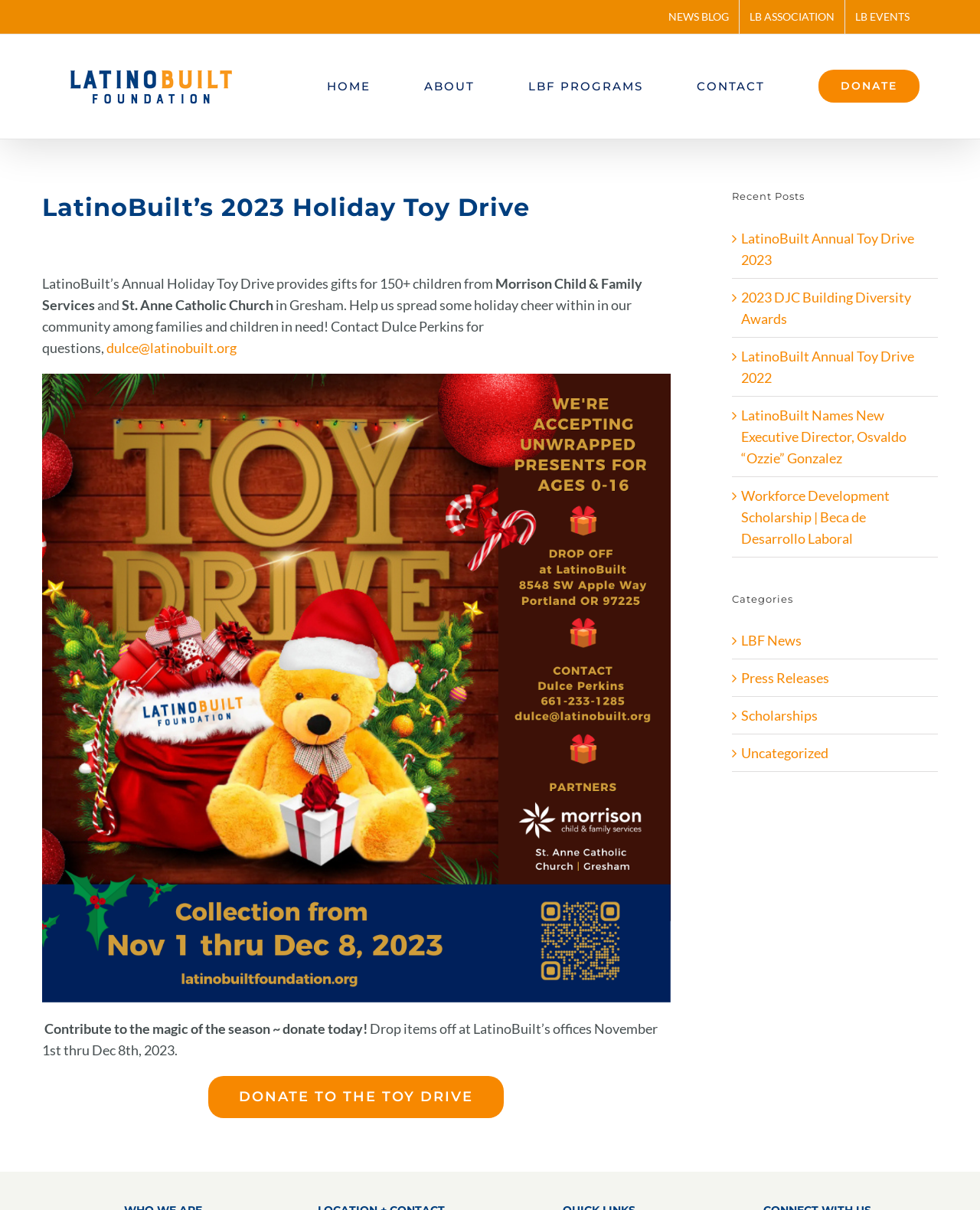Please identify the bounding box coordinates of the element I should click to complete this instruction: 'View recent posts'. The coordinates should be given as four float numbers between 0 and 1, like this: [left, top, right, bottom].

[0.747, 0.156, 0.957, 0.169]